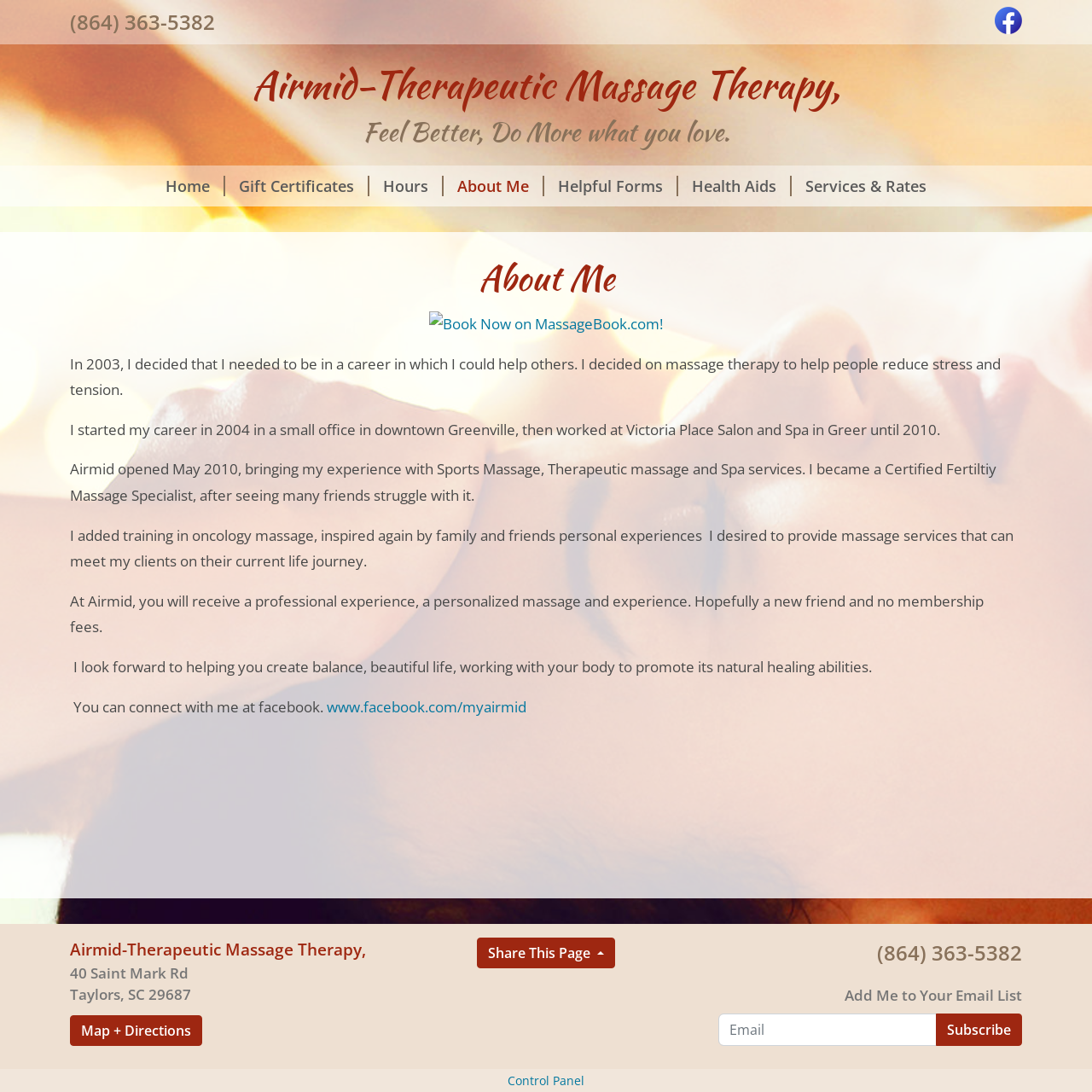Please determine the bounding box coordinates of the area that needs to be clicked to complete this task: 'Call the massage therapy service'. The coordinates must be four float numbers between 0 and 1, formatted as [left, top, right, bottom].

[0.064, 0.007, 0.197, 0.033]